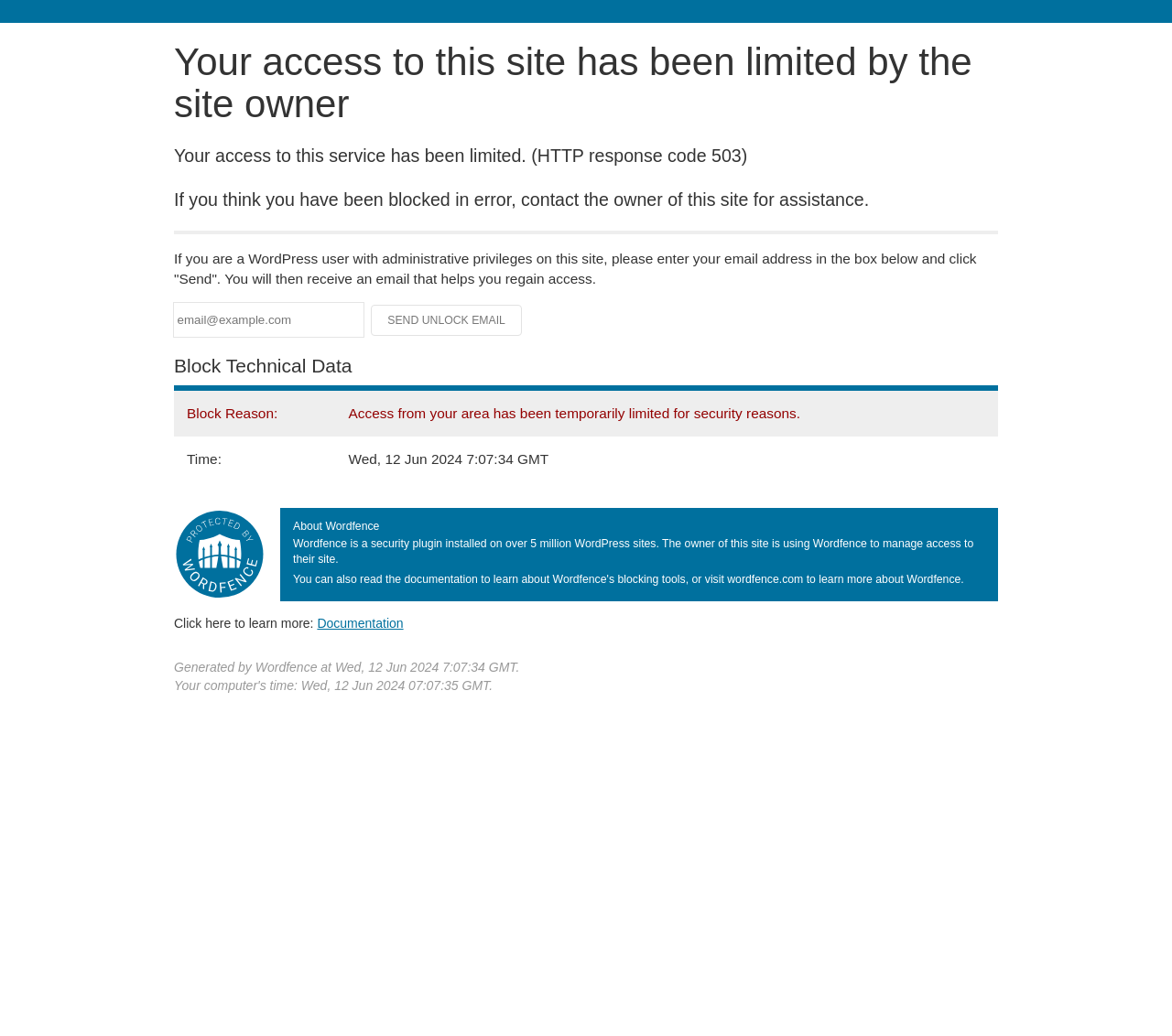What is the reason for the site access limitation?
Answer the question with as much detail as you can, using the image as a reference.

I determined the answer by looking at the table with the heading 'Block Technical Data' and finding the row with the header 'Block Reason:' which contains the text 'Access from your area has been temporarily limited for security reasons.'